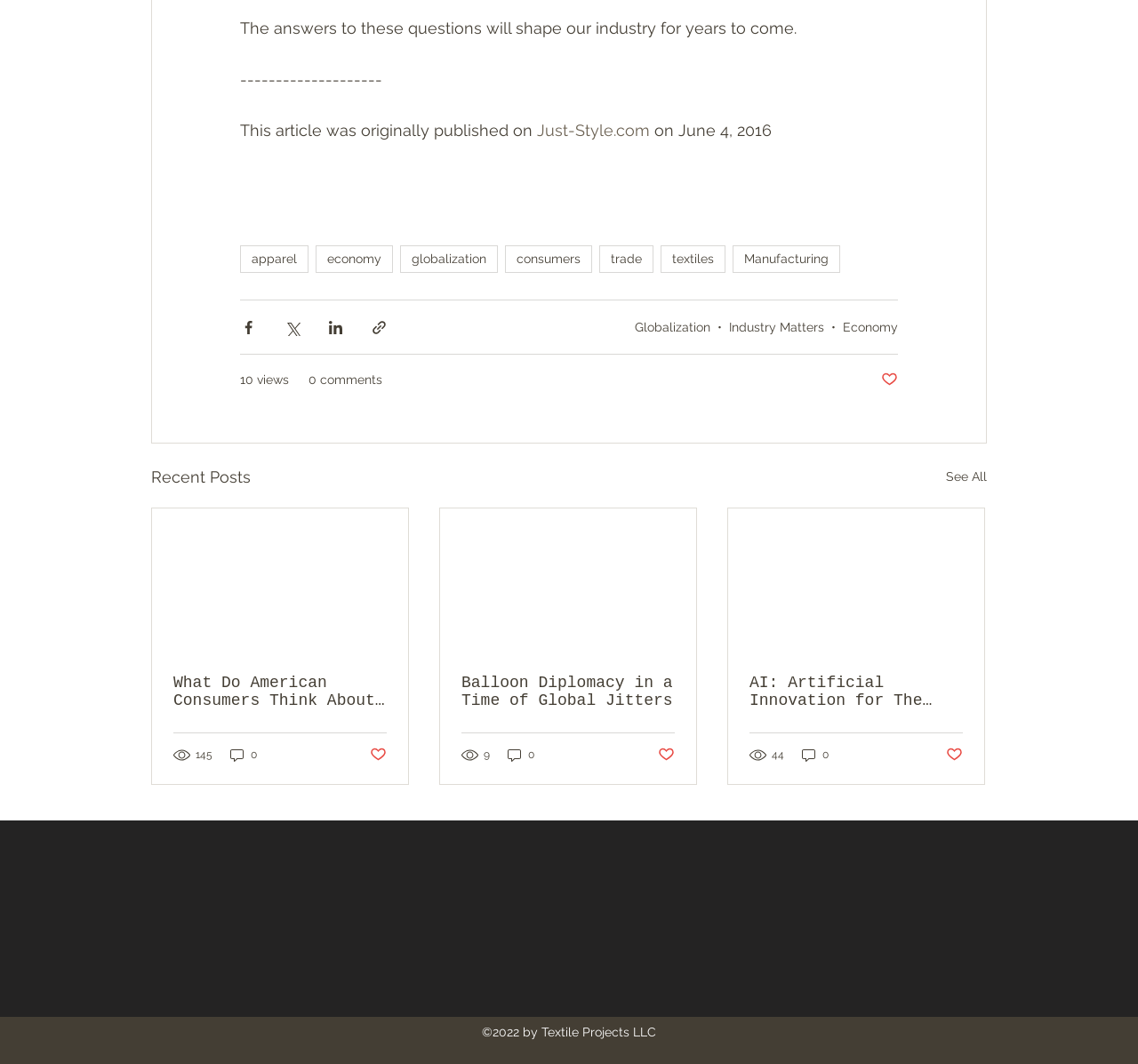Please specify the bounding box coordinates of the clickable region to carry out the following instruction: "View recent posts". The coordinates should be four float numbers between 0 and 1, in the format [left, top, right, bottom].

[0.133, 0.436, 0.22, 0.46]